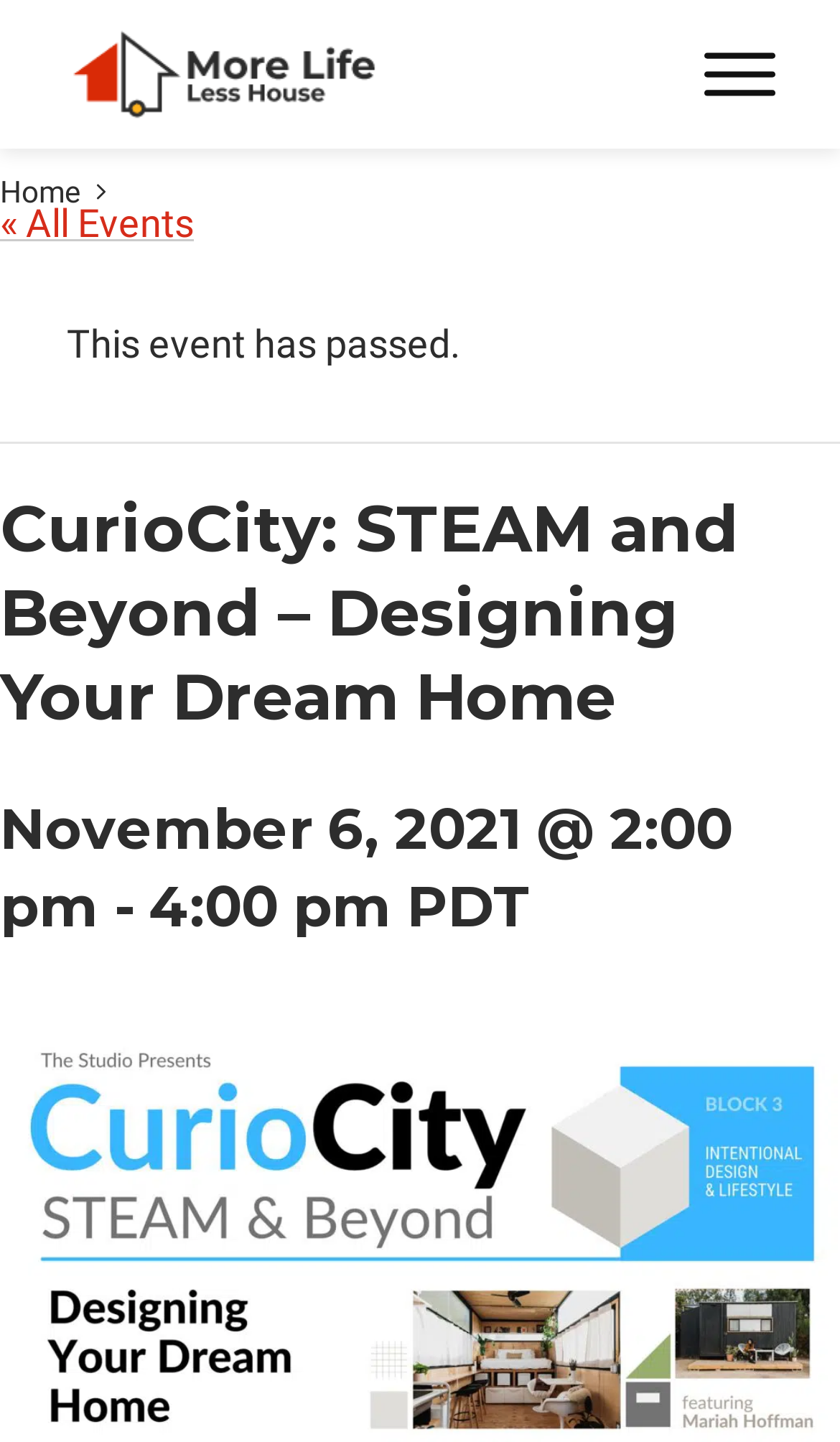Is there an image on the top-right corner?
Provide a fully detailed and comprehensive answer to the question.

I checked the bounding box coordinates of the image element and found that it is located at [0.839, 0.027, 0.923, 0.076], which corresponds to the top-right corner of the webpage.